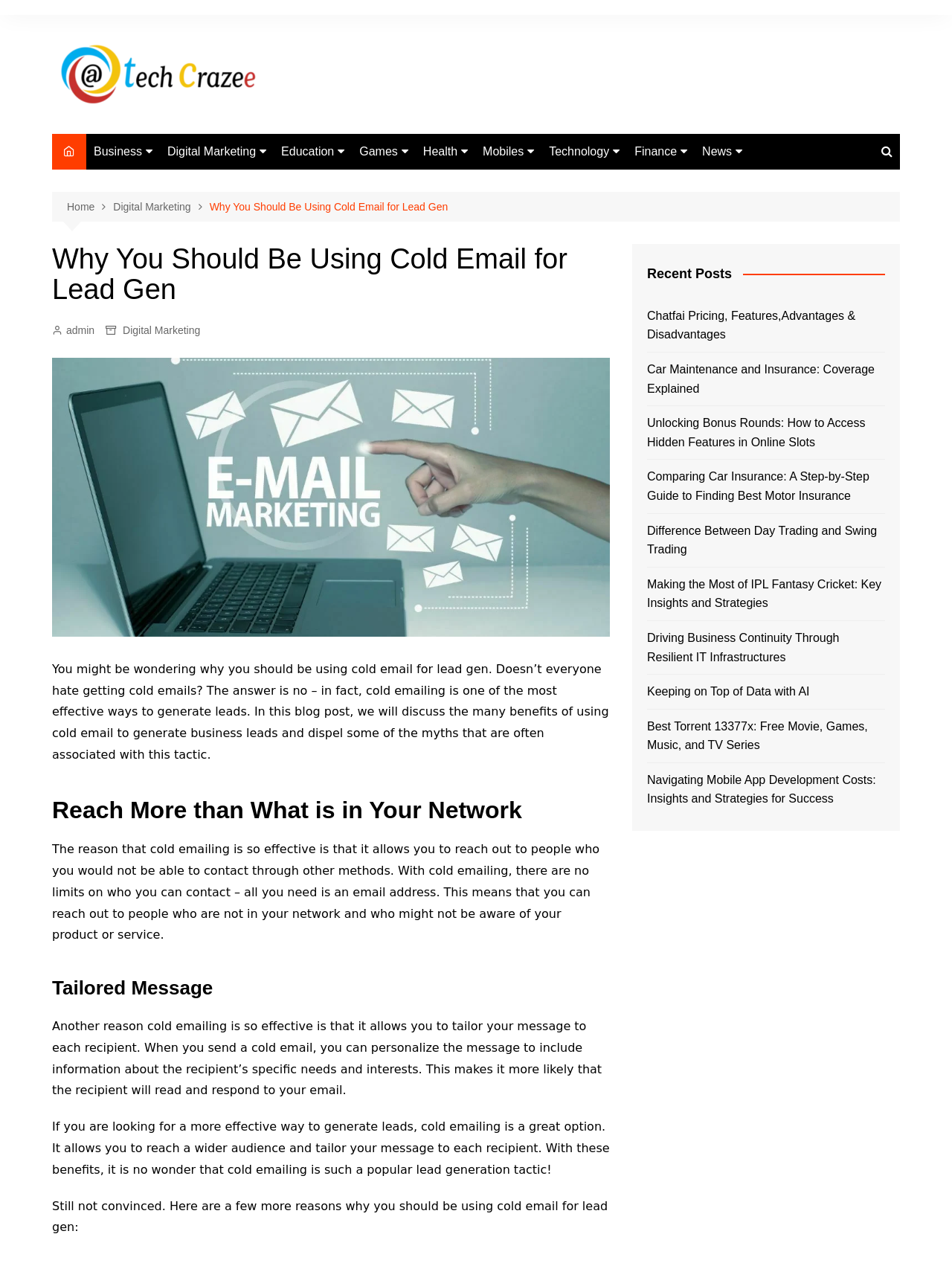Determine the bounding box coordinates for the area that should be clicked to carry out the following instruction: "Check the 'Recent Posts' section".

[0.68, 0.211, 0.93, 0.223]